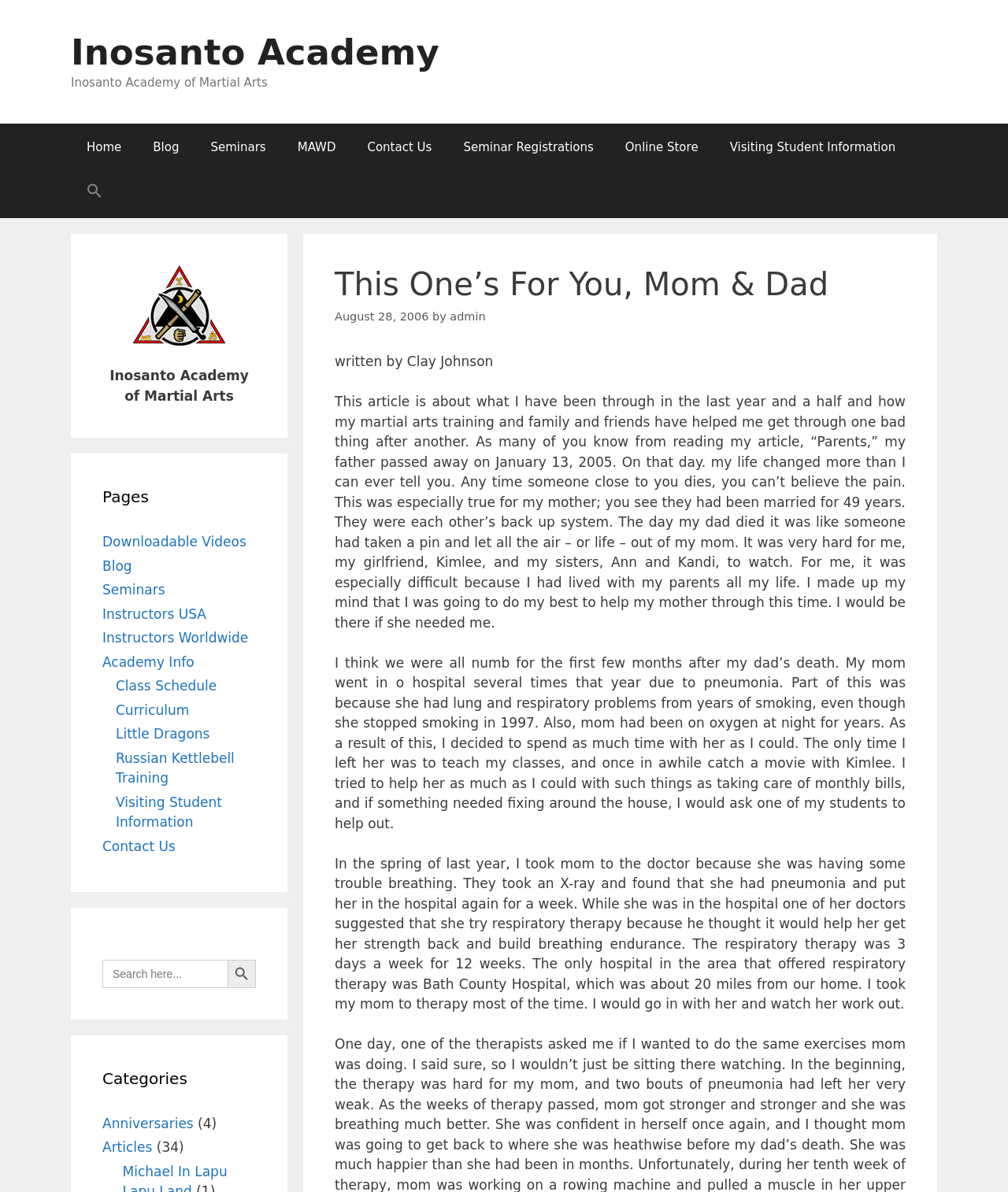Determine the bounding box coordinates for the UI element with the following description: "MAWD". The coordinates should be four float numbers between 0 and 1, represented as [left, top, right, bottom].

[0.279, 0.103, 0.349, 0.143]